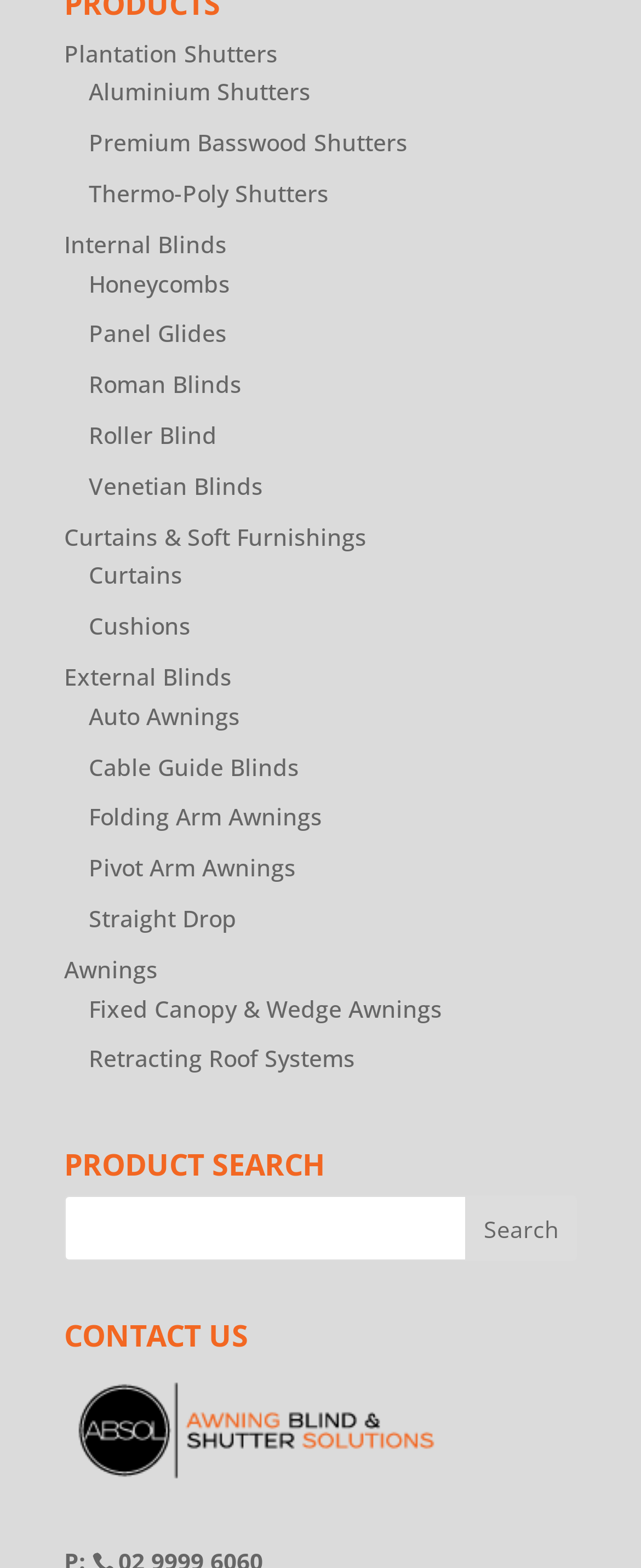Determine the bounding box coordinates for the clickable element required to fulfill the instruction: "Contact us". Provide the coordinates as four float numbers between 0 and 1, i.e., [left, top, right, bottom].

[0.1, 0.842, 0.9, 0.871]